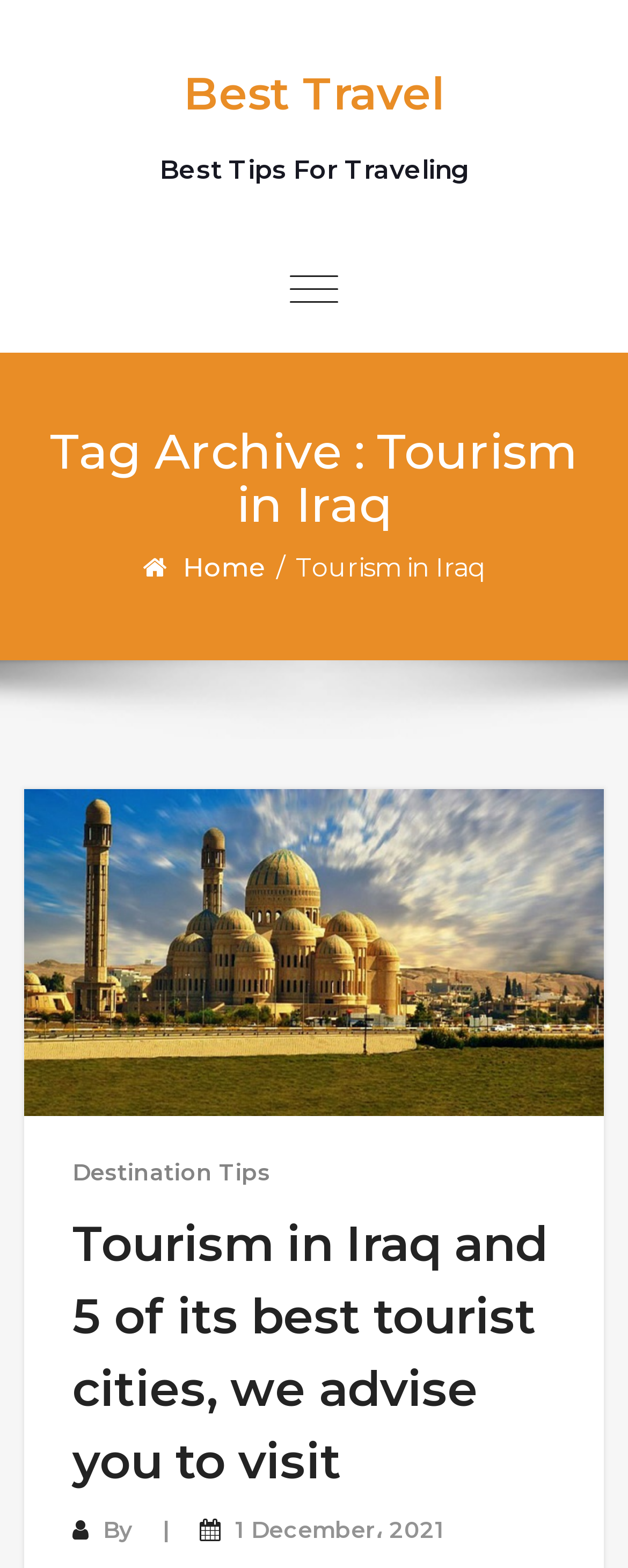What is the topic of the main article?
Using the image, provide a detailed and thorough answer to the question.

The heading 'Tourism in Iraq and 5 of its best tourist cities, we advise you to visit' suggests that the main article is about tourist cities in Iraq, providing recommendations for visitors.